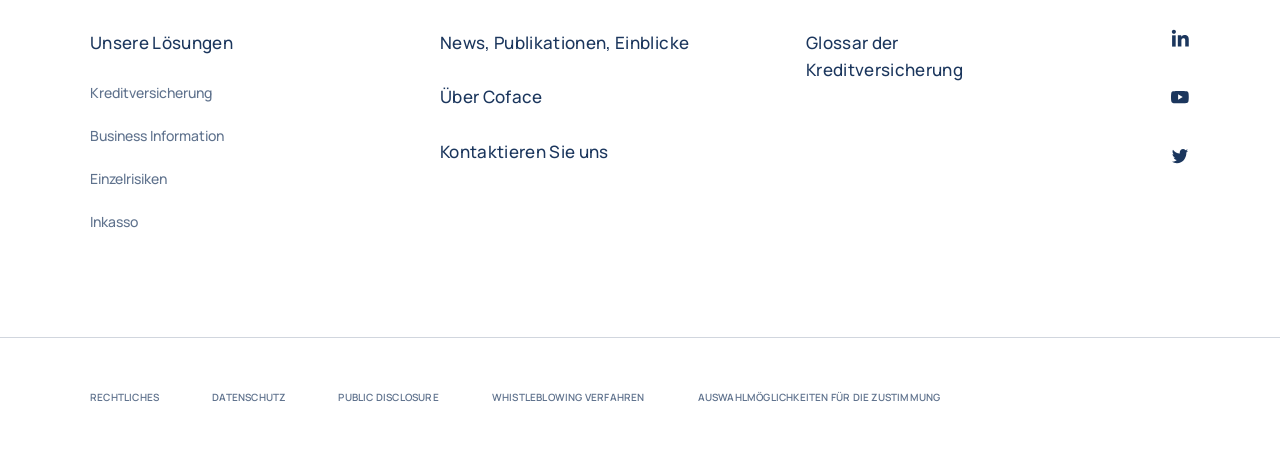Indicate the bounding box coordinates of the element that must be clicked to execute the instruction: "Read business information". The coordinates should be given as four float numbers between 0 and 1, i.e., [left, top, right, bottom].

[0.07, 0.284, 0.175, 0.315]